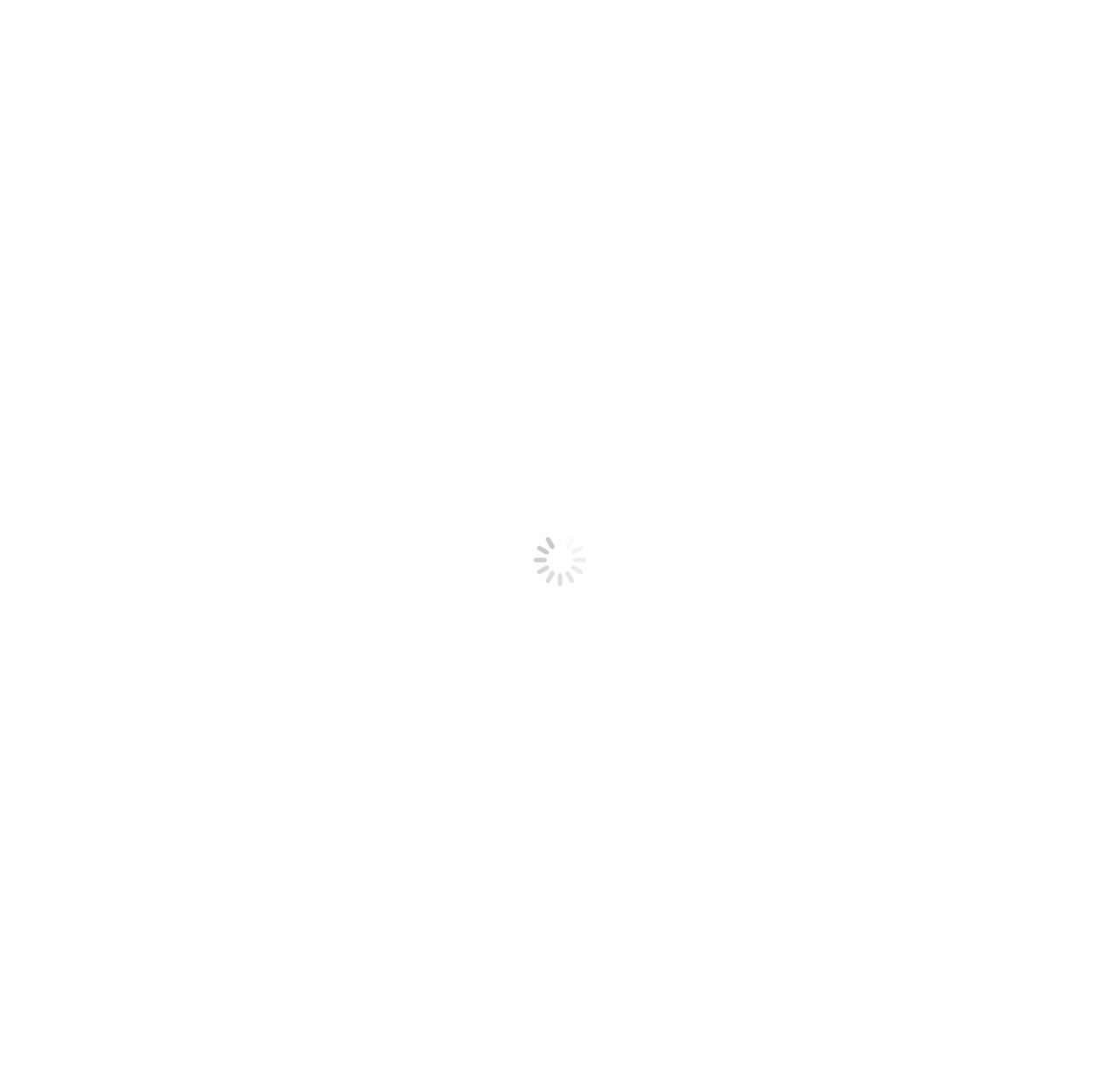For the element described, predict the bounding box coordinates as (top-left x, top-left y, bottom-right x, bottom-right y). All values should be between 0 and 1. Element description: Follow on Instagram

[0.791, 0.351, 0.921, 0.378]